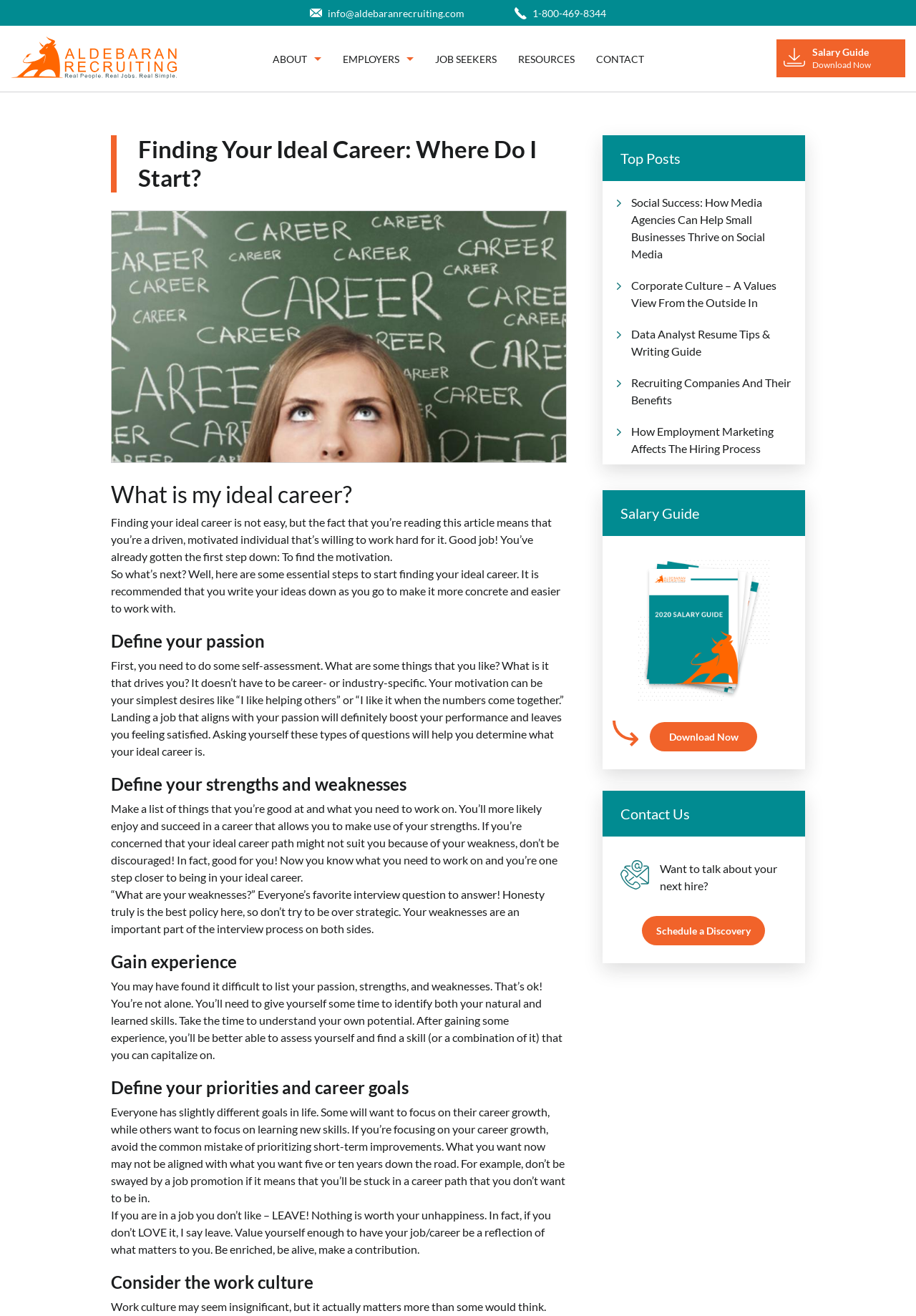Please provide a brief answer to the question using only one word or phrase: 
What should you do if you're in a job you don't like?

Leave